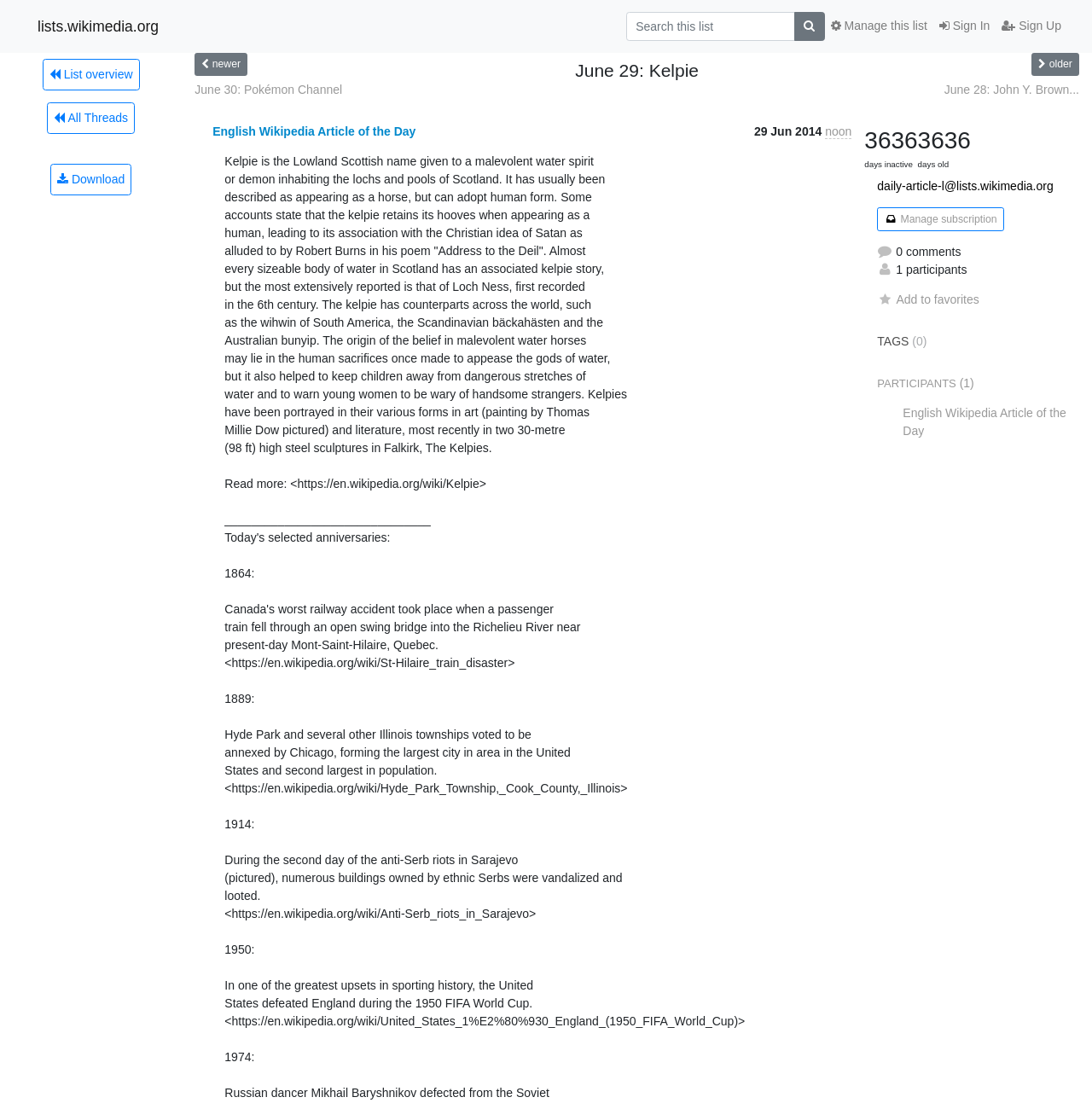Provide your answer to the question using just one word or phrase: What is the sender's time?

June 28, 2014, 10 p.m.